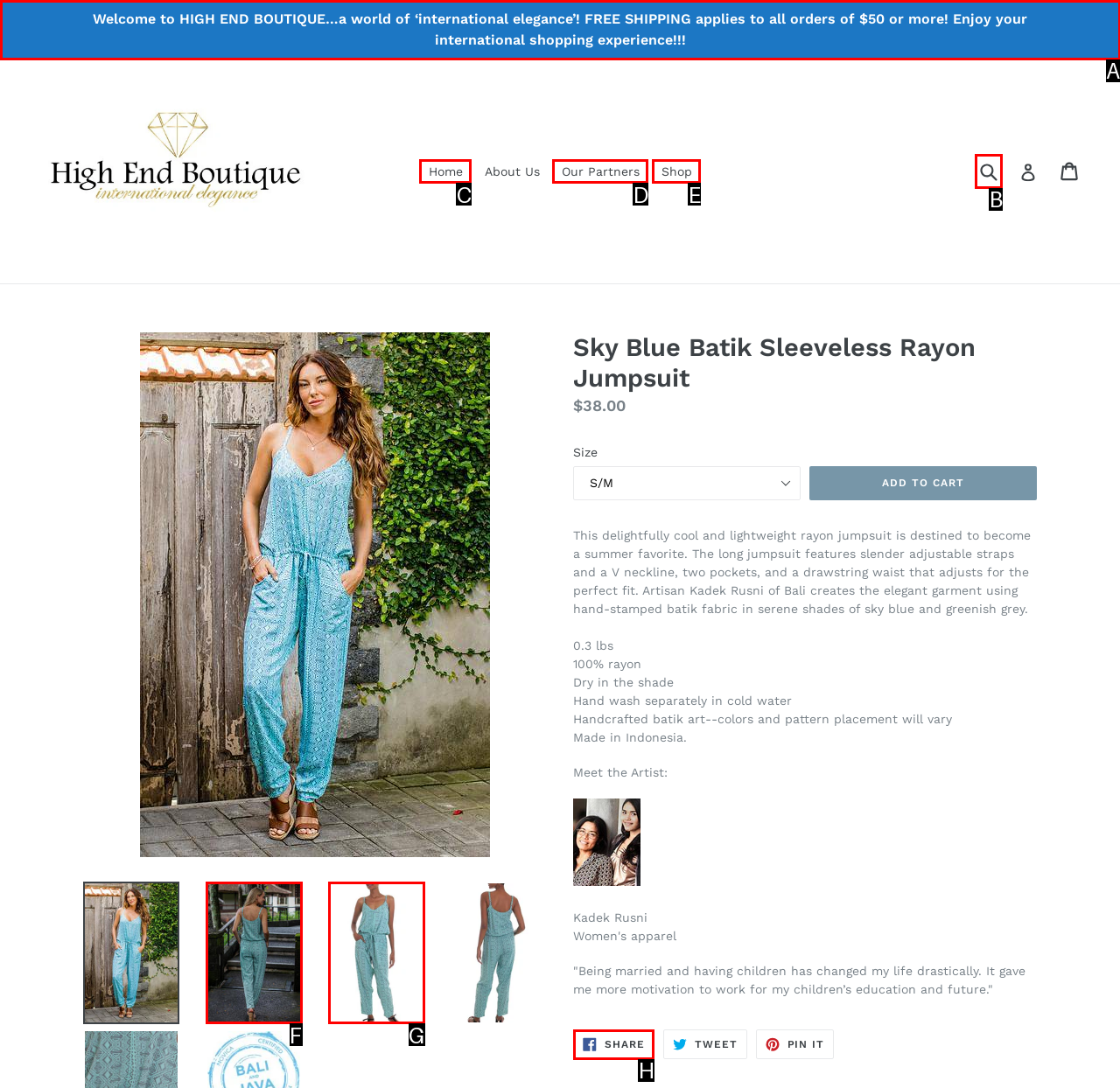Identify the letter of the correct UI element to fulfill the task: Search for products from the given options in the screenshot.

B